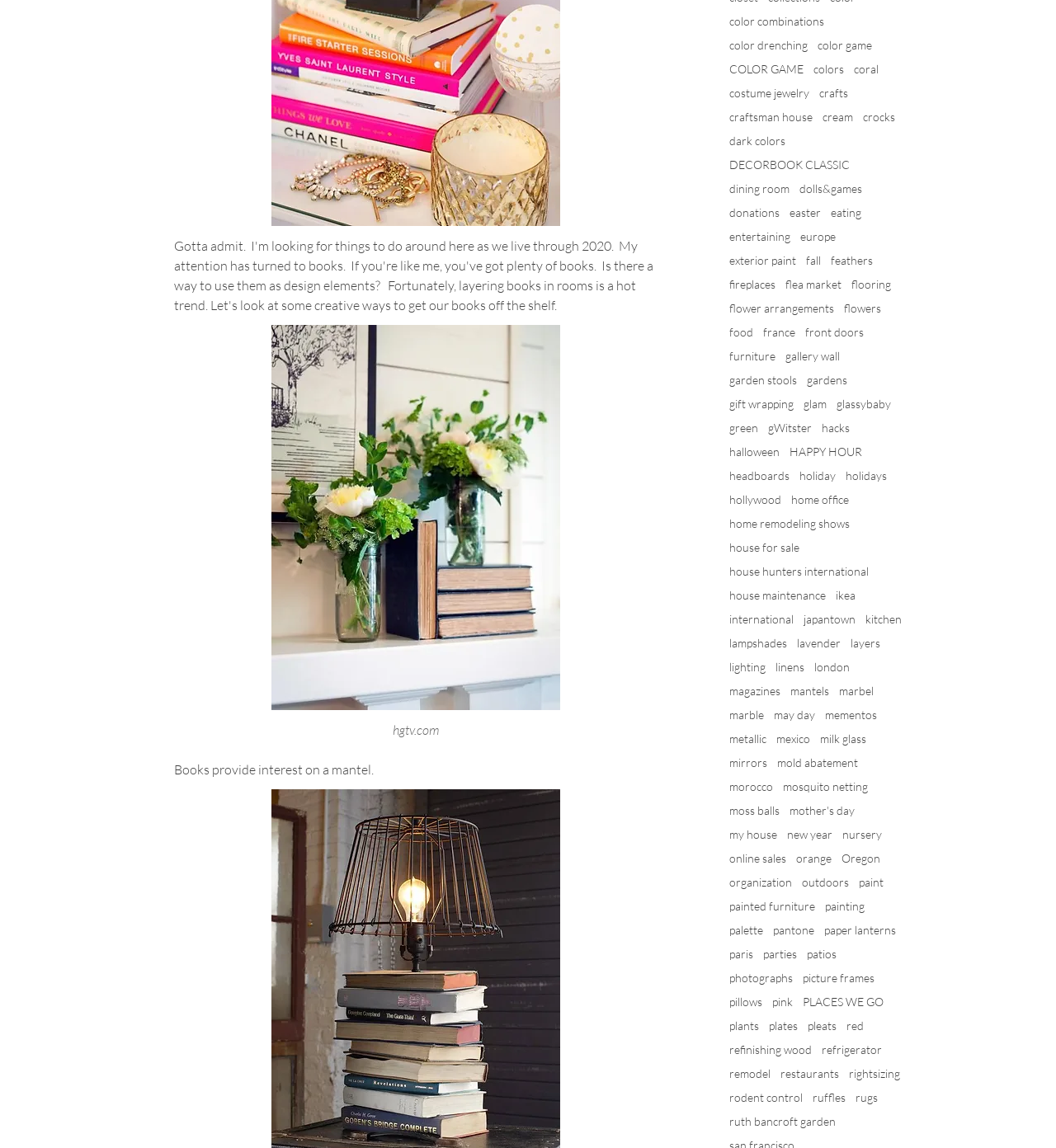Using the element description: "house for sale", determine the bounding box coordinates for the specified UI element. The coordinates should be four float numbers between 0 and 1, [left, top, right, bottom].

[0.691, 0.47, 0.757, 0.483]